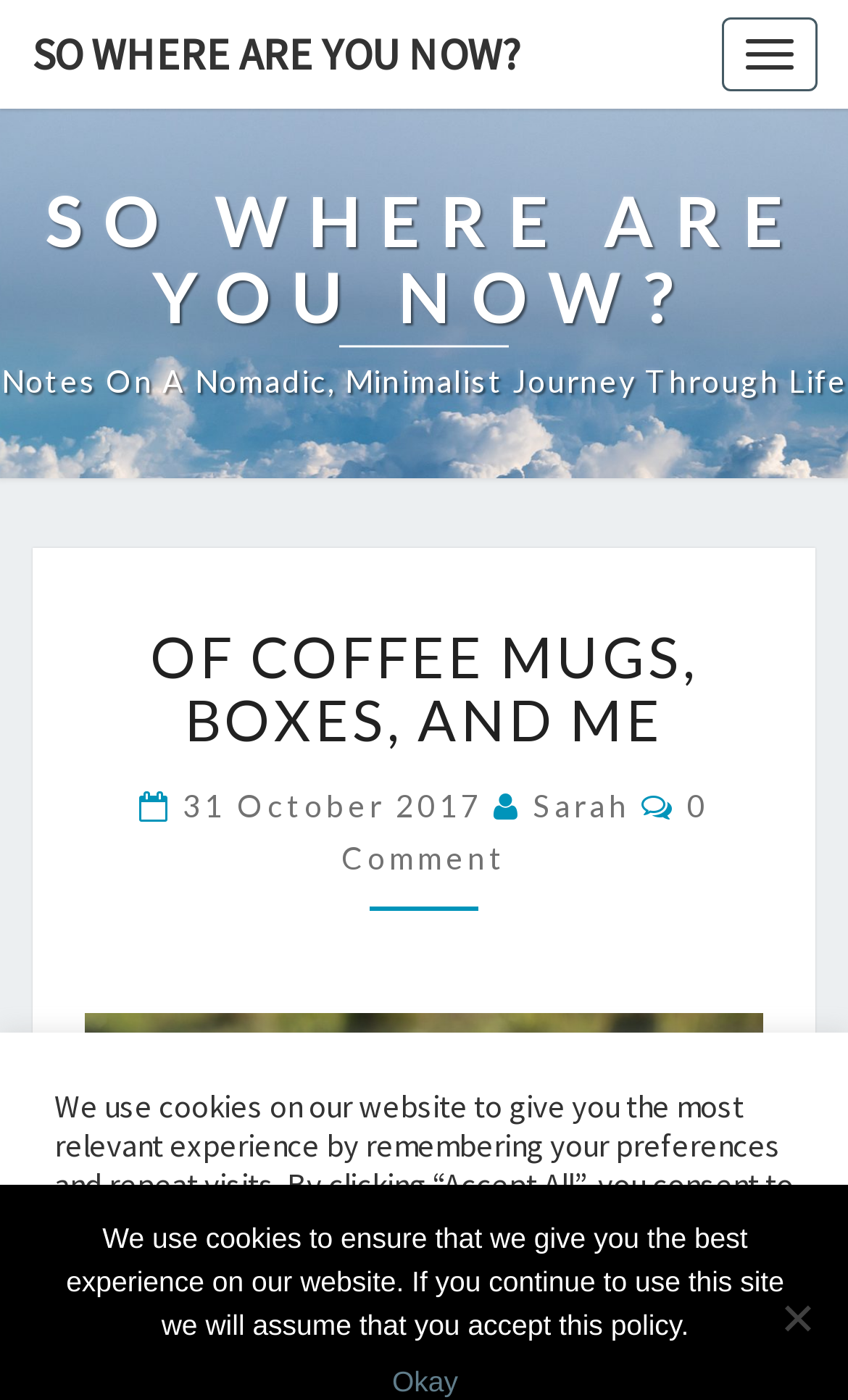Answer in one word or a short phrase: 
Who is the author of the article?

Sarah